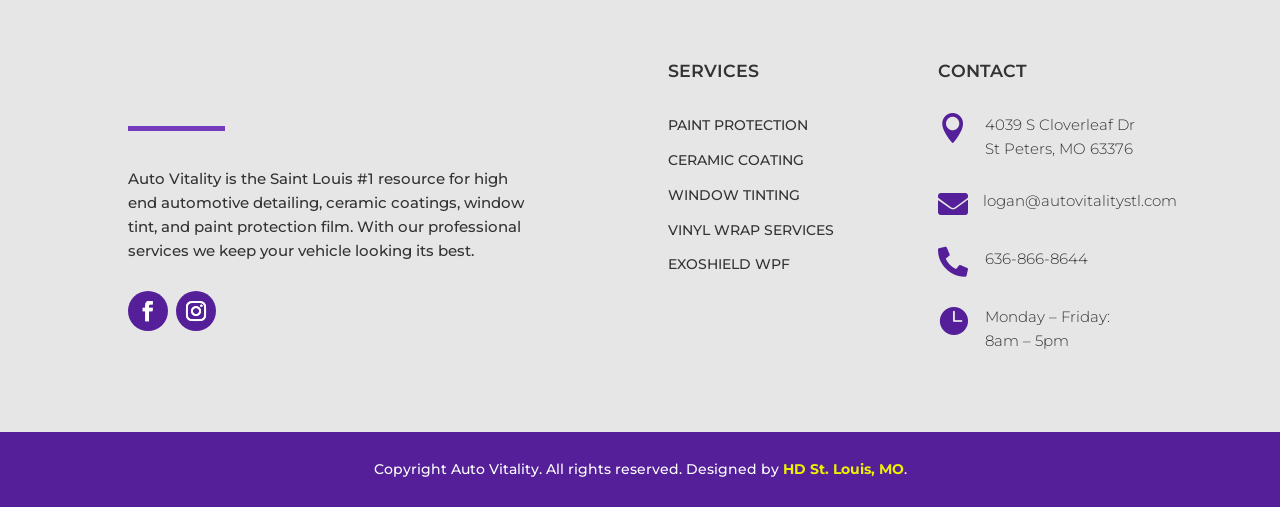Please identify the bounding box coordinates of the region to click in order to complete the task: "Call the phone number 636-866-8644". The coordinates must be four float numbers between 0 and 1, specified as [left, top, right, bottom].

[0.77, 0.491, 0.85, 0.529]